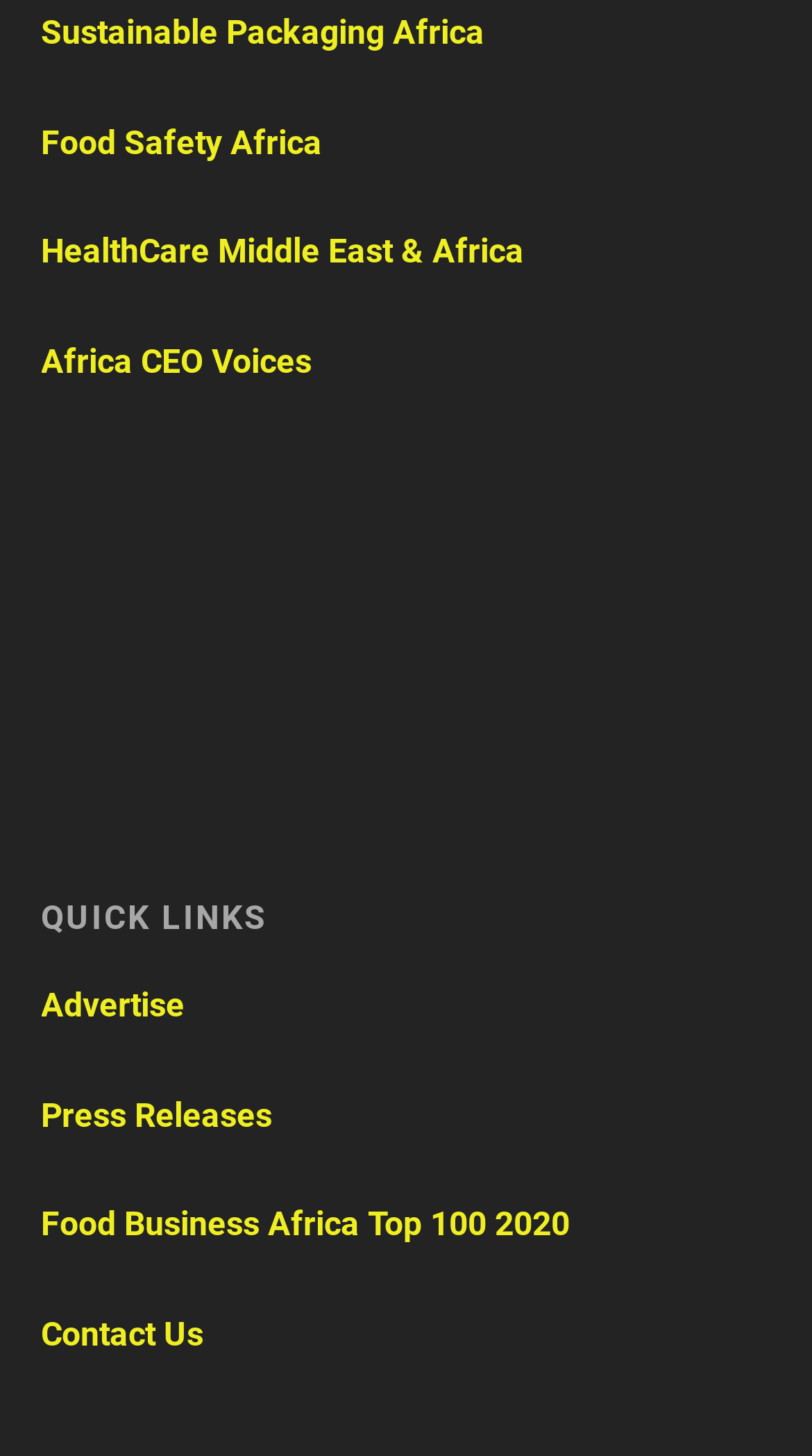Please predict the bounding box coordinates of the element's region where a click is necessary to complete the following instruction: "visit Sustainable Packaging Africa". The coordinates should be represented by four float numbers between 0 and 1, i.e., [left, top, right, bottom].

[0.05, 0.008, 0.596, 0.035]